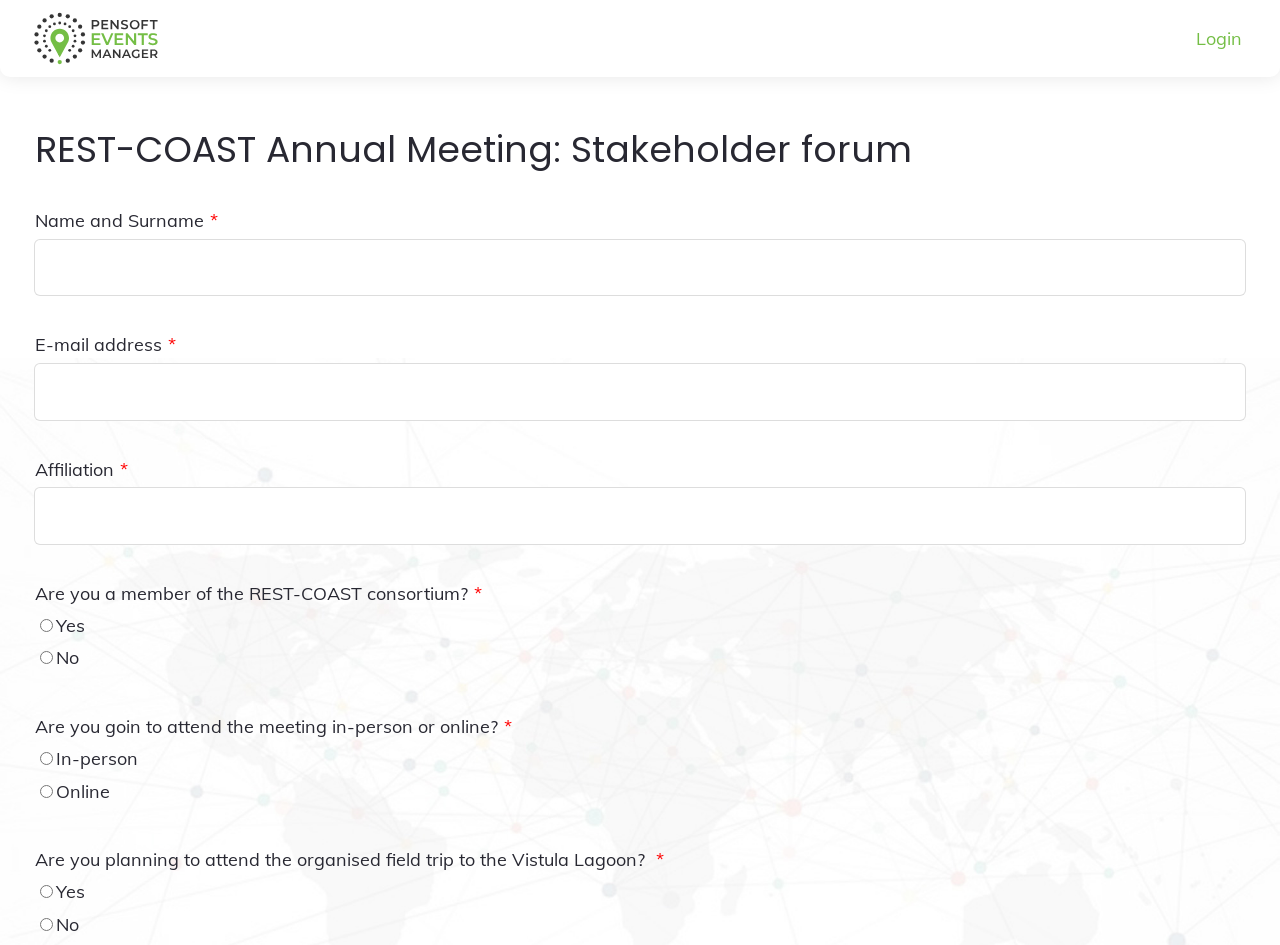Look at the image and write a detailed answer to the question: 
What is the name of the meeting mentioned on this webpage?

The heading element on the webpage contains the text 'REST-COAST Annual Meeting: Stakeholder forum', which suggests that the meeting being referred to is the REST-COAST Annual Meeting.